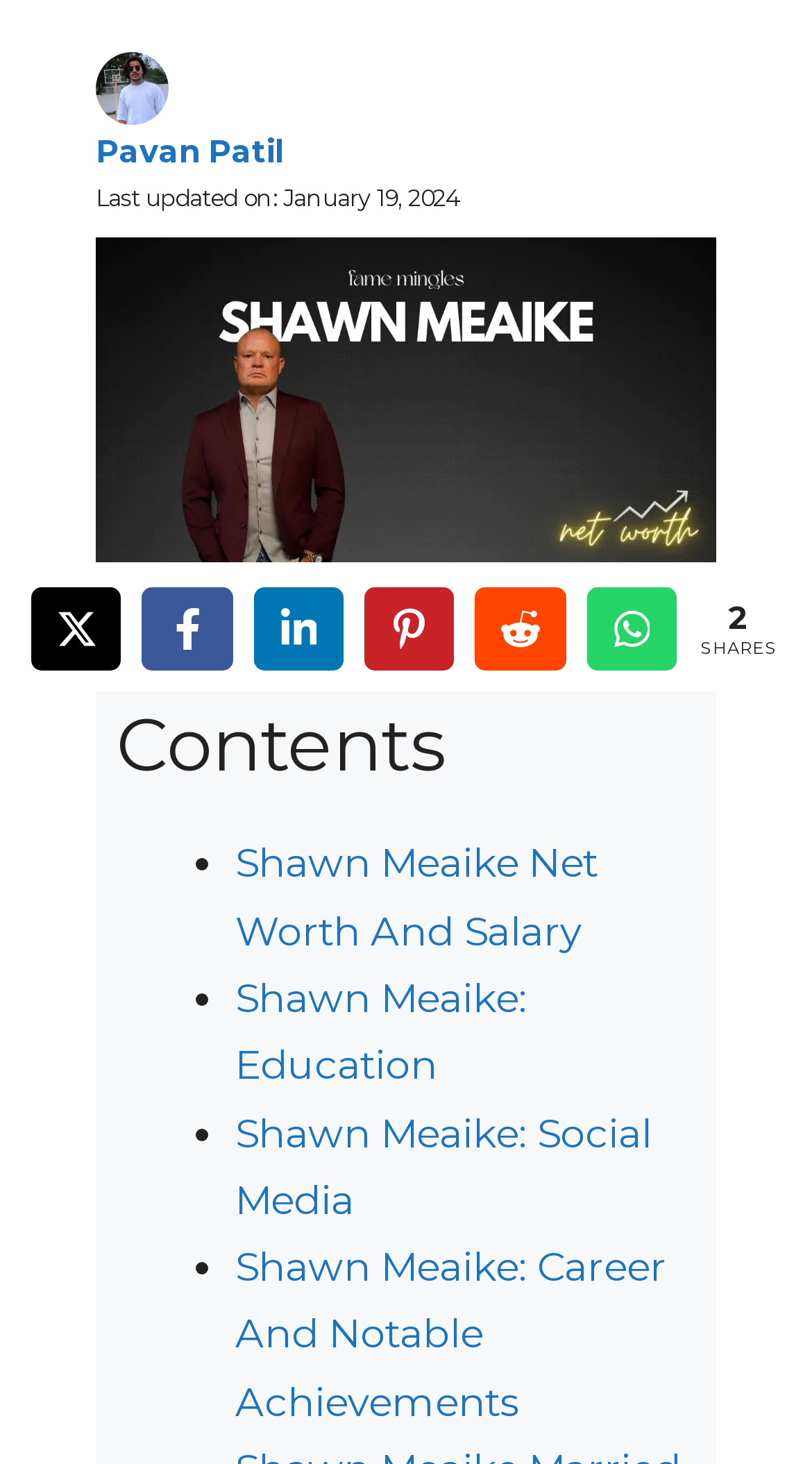Find the UI element described as: "2" and predict its bounding box coordinates. Ensure the coordinates are four float numbers between 0 and 1, [left, top, right, bottom].

[0.449, 0.401, 0.56, 0.458]